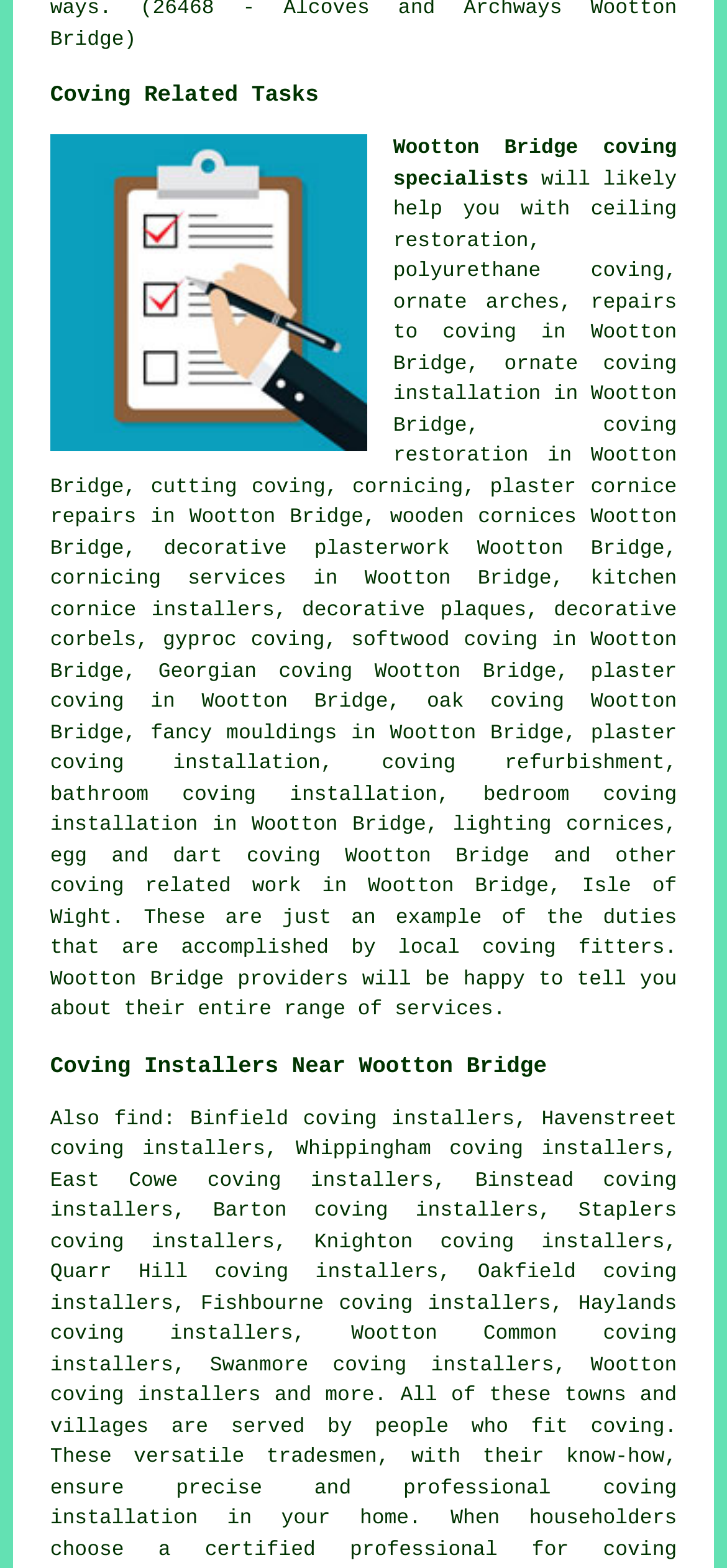Locate the bounding box coordinates of the area to click to fulfill this instruction: "click on Wootton Bridge coving specialists". The bounding box should be presented as four float numbers between 0 and 1, in the order [left, top, right, bottom].

[0.541, 0.088, 0.931, 0.122]